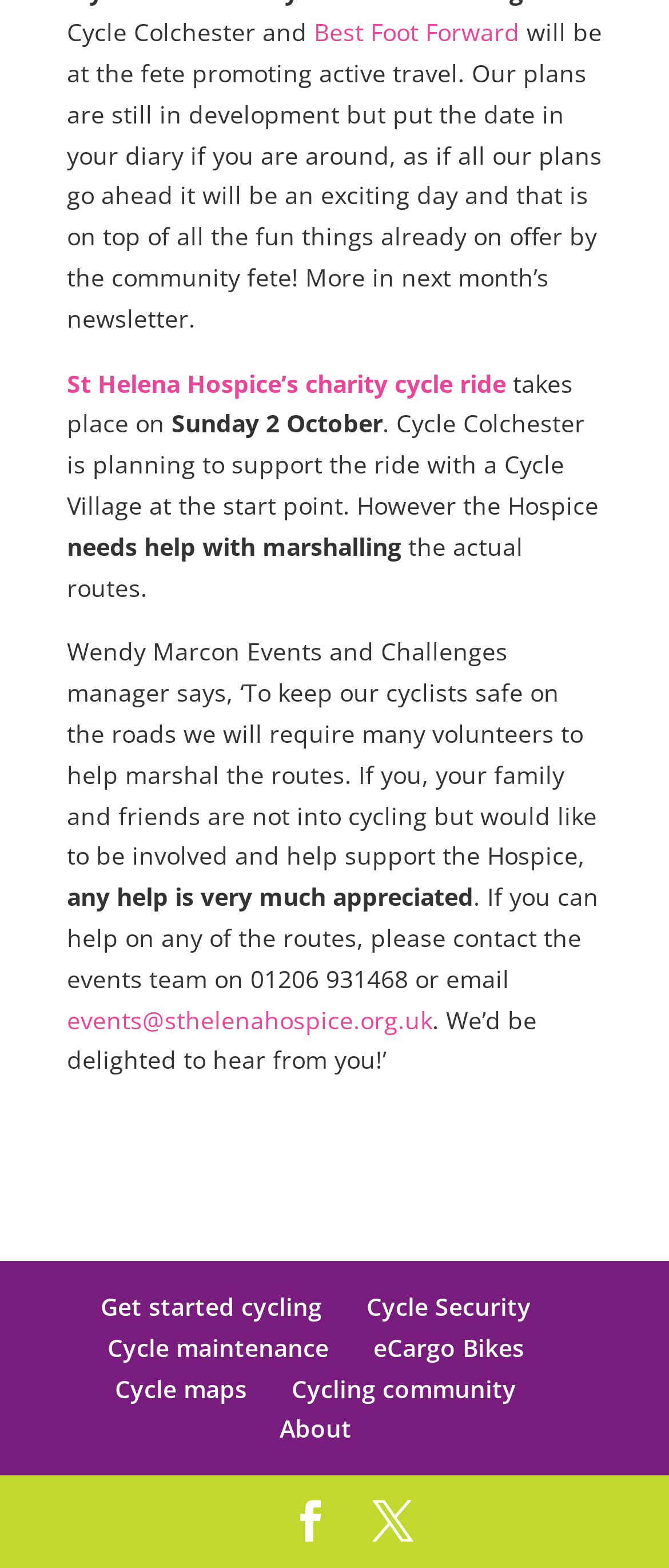Given the description of a UI element: "Get started cycling", identify the bounding box coordinates of the matching element in the webpage screenshot.

[0.15, 0.823, 0.481, 0.844]